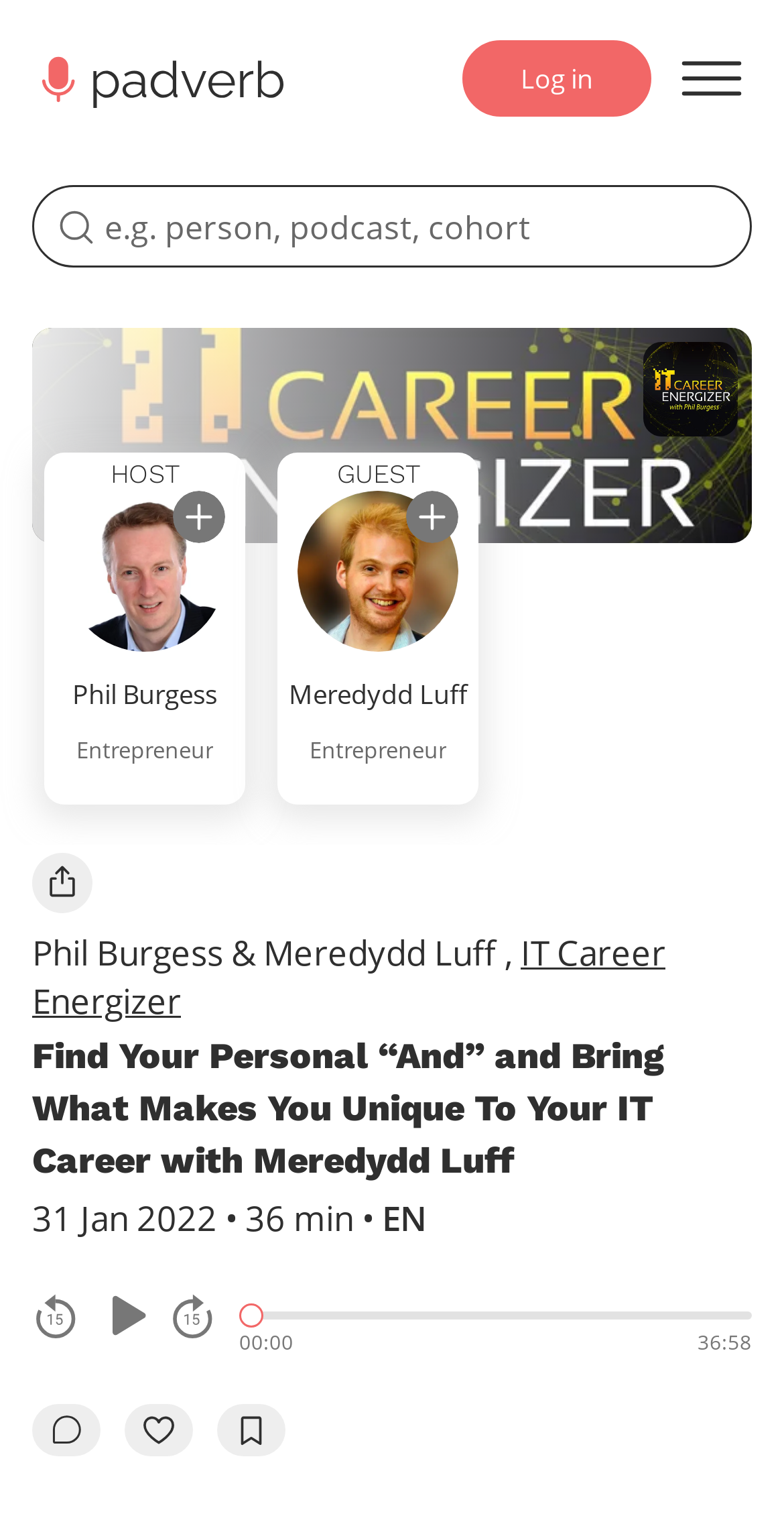Who is the host of the episode?
Could you give a comprehensive explanation in response to this question?

I found the answer by looking at the link with the text 'HOST Phil Burgess subscribe Phil Burgess Entrepreneur' which indicates that Phil Burgess is the host of the episode.